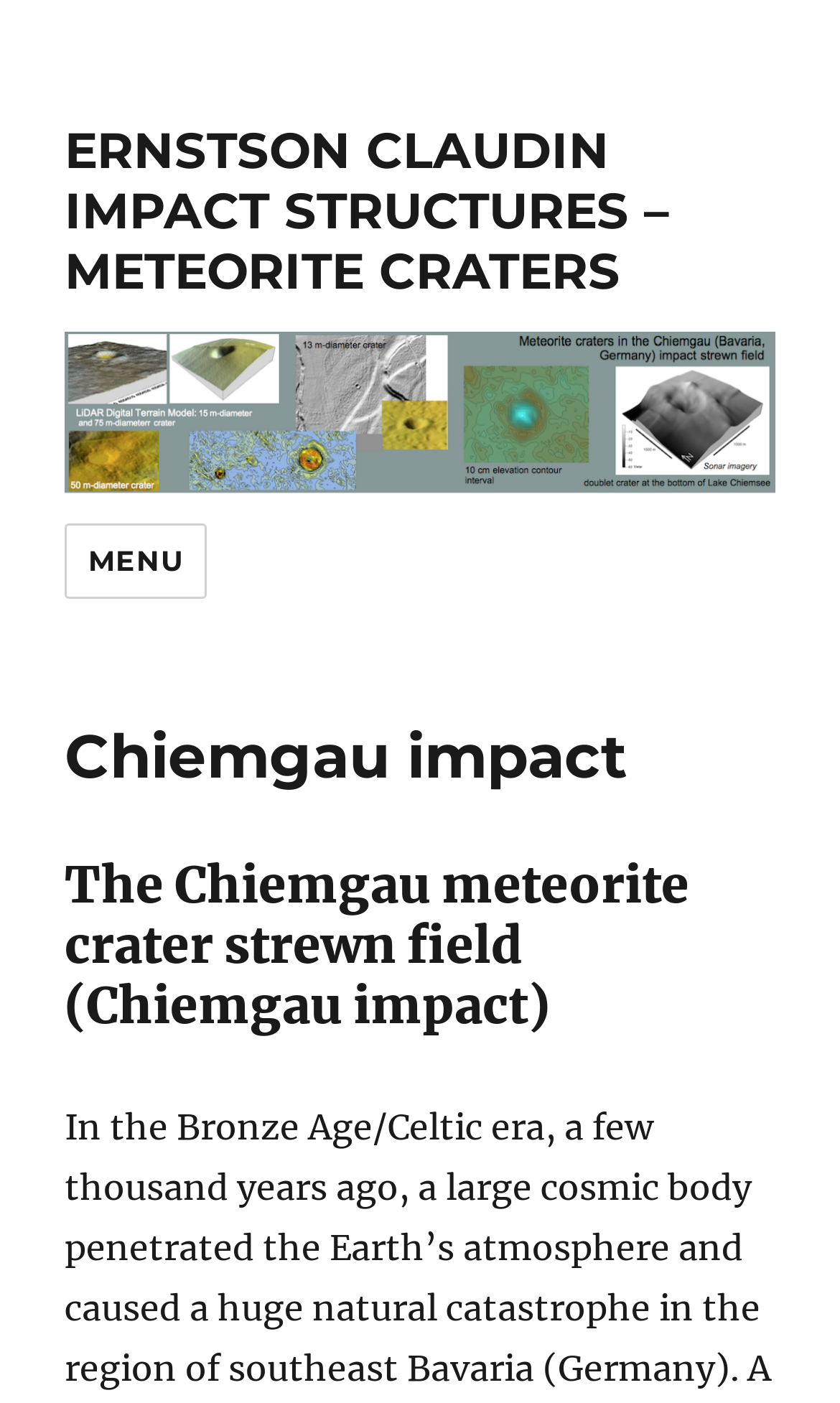Determine the bounding box for the described UI element: "<".

[0.103, 0.263, 0.179, 0.309]